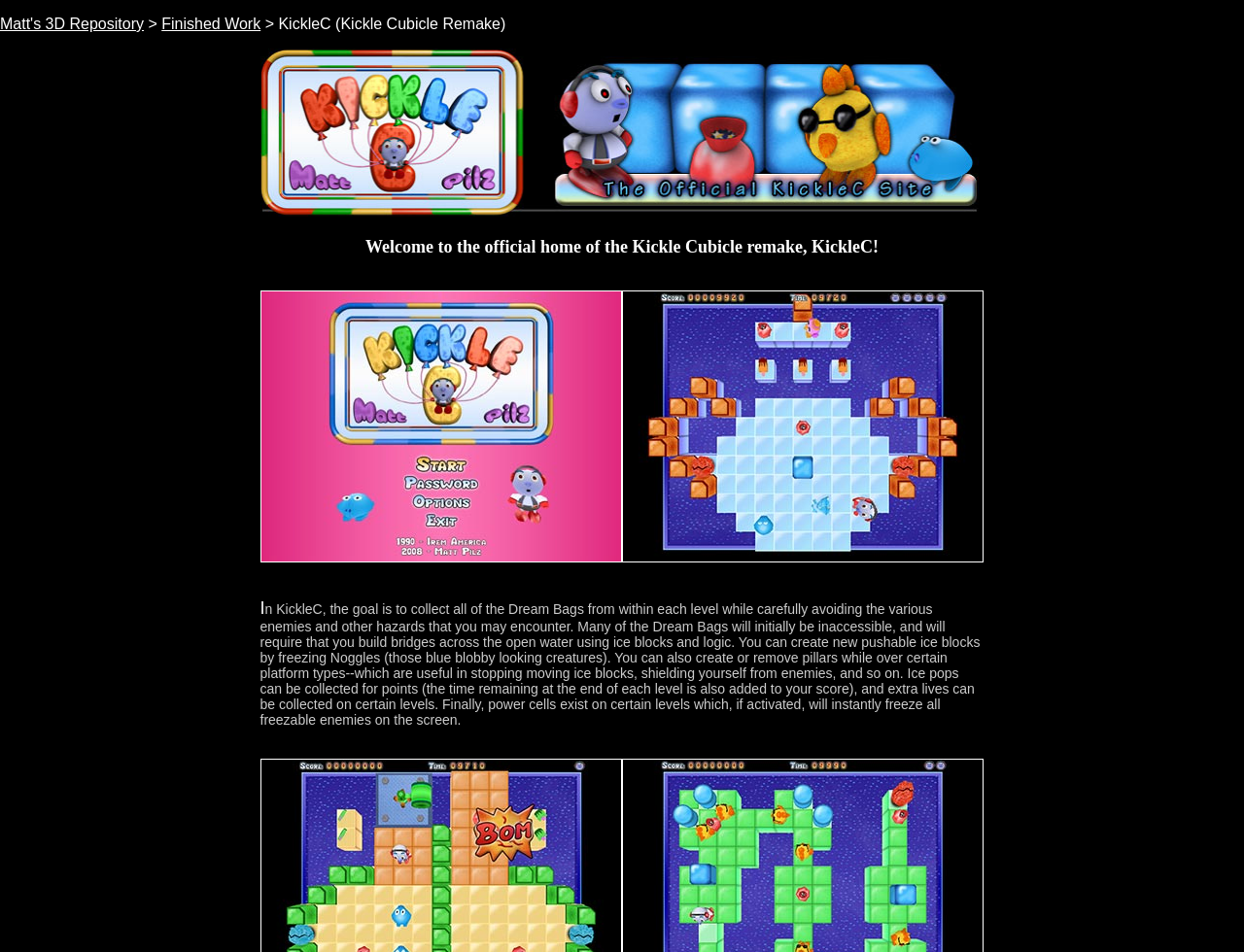What is the goal of the game?
Provide a detailed answer to the question using information from the image.

The game description states that 'the goal is to collect all of the Dream Bags from within each level while carefully avoiding the various enemies and other hazards that you may encounter.' This implies that the primary objective of the game is to collect all Dream Bags.